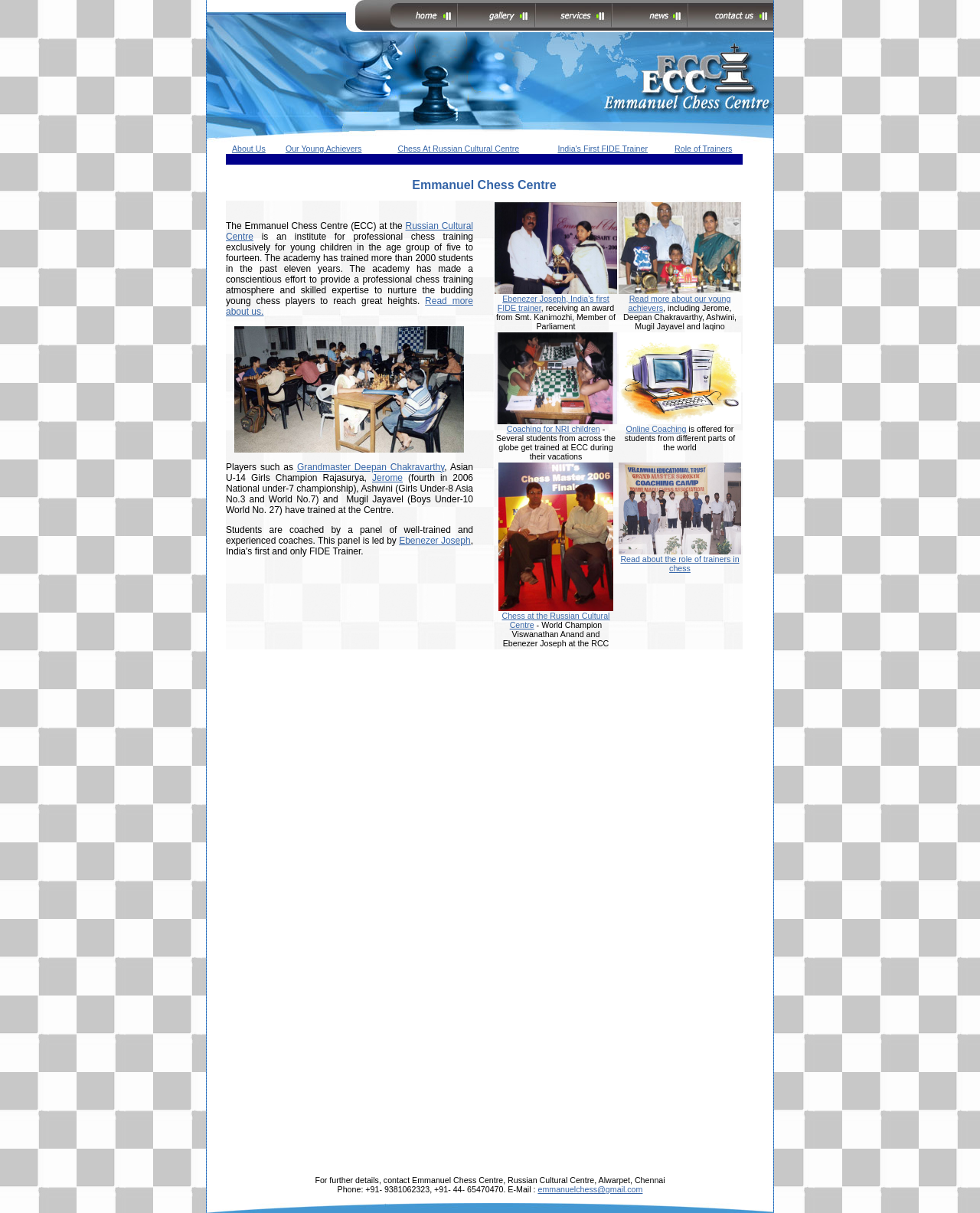Please identify the bounding box coordinates of the clickable area that will fulfill the following instruction: "Book Cristiana Alexis now". The coordinates should be in the format of four float numbers between 0 and 1, i.e., [left, top, right, bottom].

None